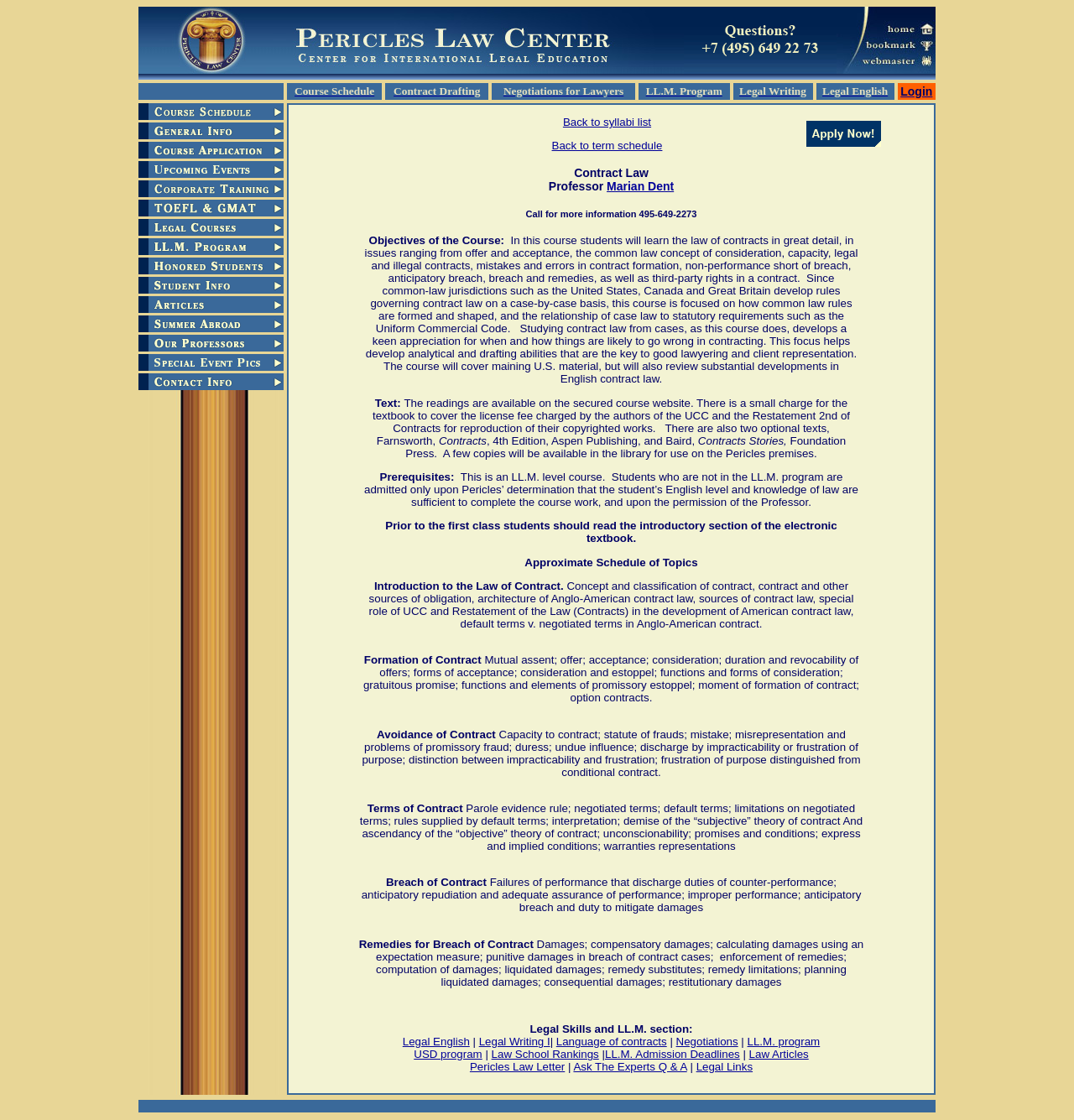Determine the bounding box coordinates in the format (top-left x, top-left y, bottom-right x, bottom-right y). Ensure all values are floating point numbers between 0 and 1. Identify the bounding box of the UI element described by: Marian Dent

[0.565, 0.161, 0.627, 0.173]